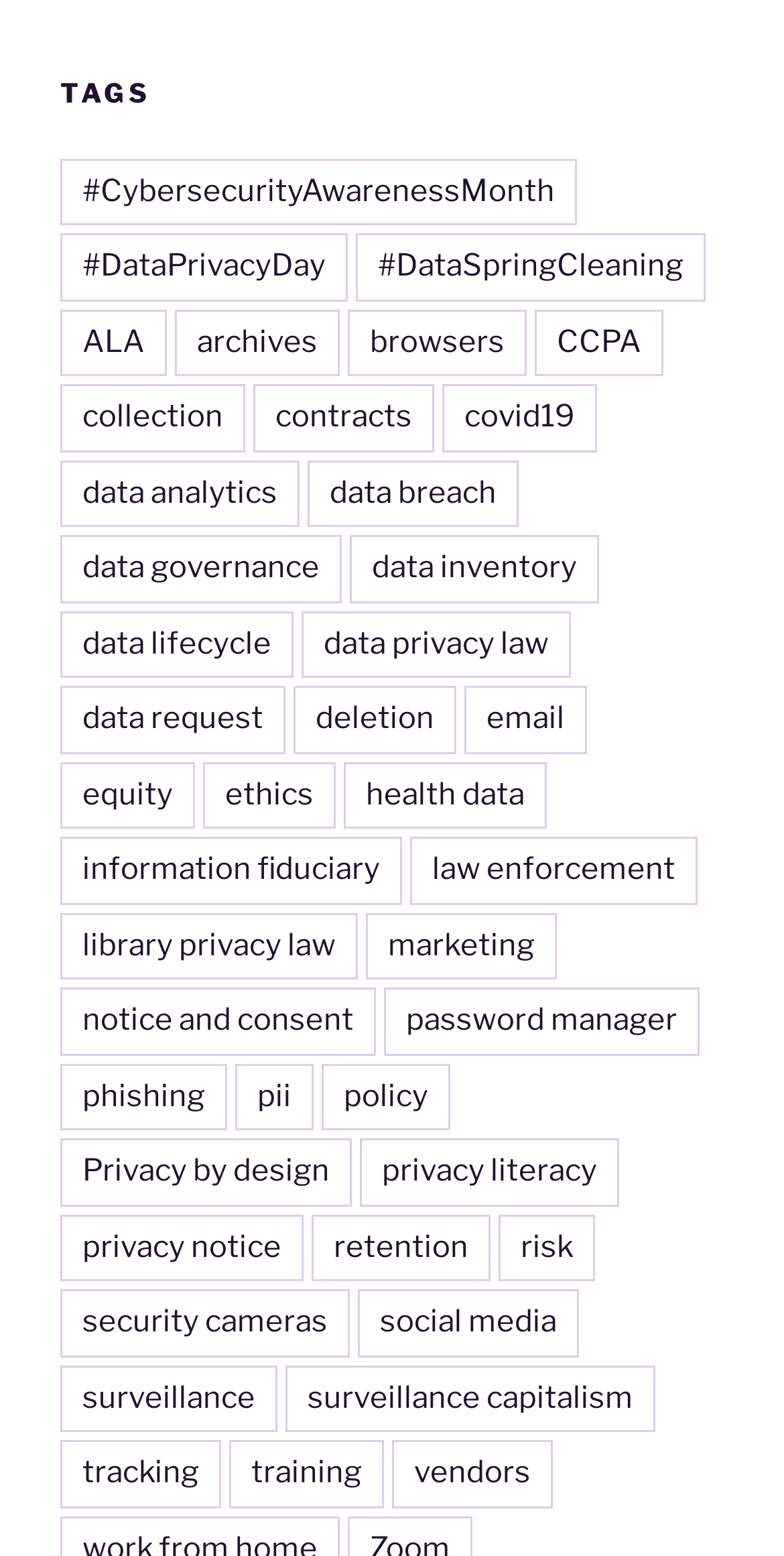What is the last tag listed?
Please provide a comprehensive answer to the question based on the webpage screenshot.

The last tag listed is 'training' because it is the last link element under the 'TAGS' heading, with a bounding box coordinate of [0.292, 0.926, 0.49, 0.969].